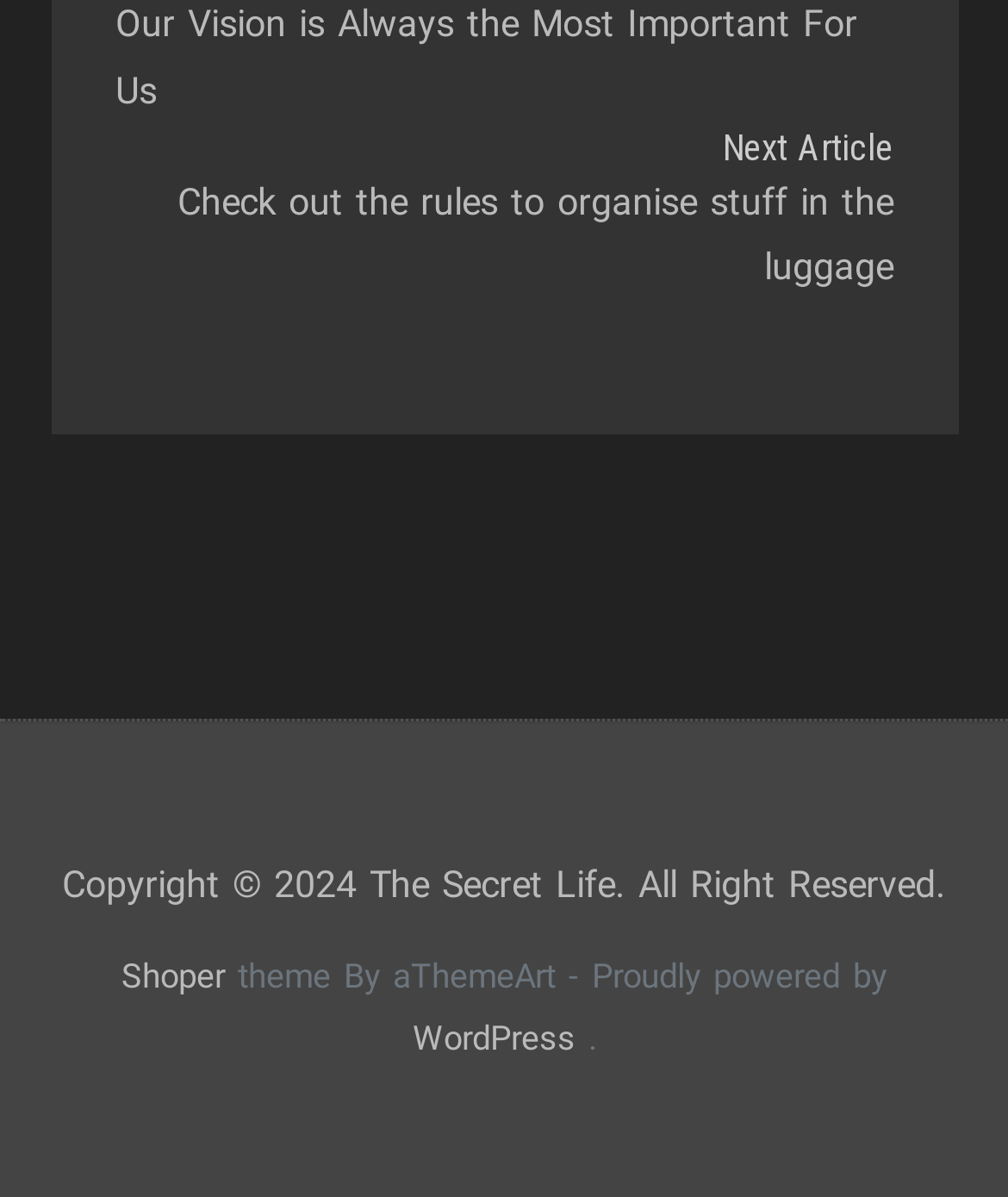Determine the bounding box for the UI element that matches this description: "WordPress".

[0.409, 0.85, 0.571, 0.882]